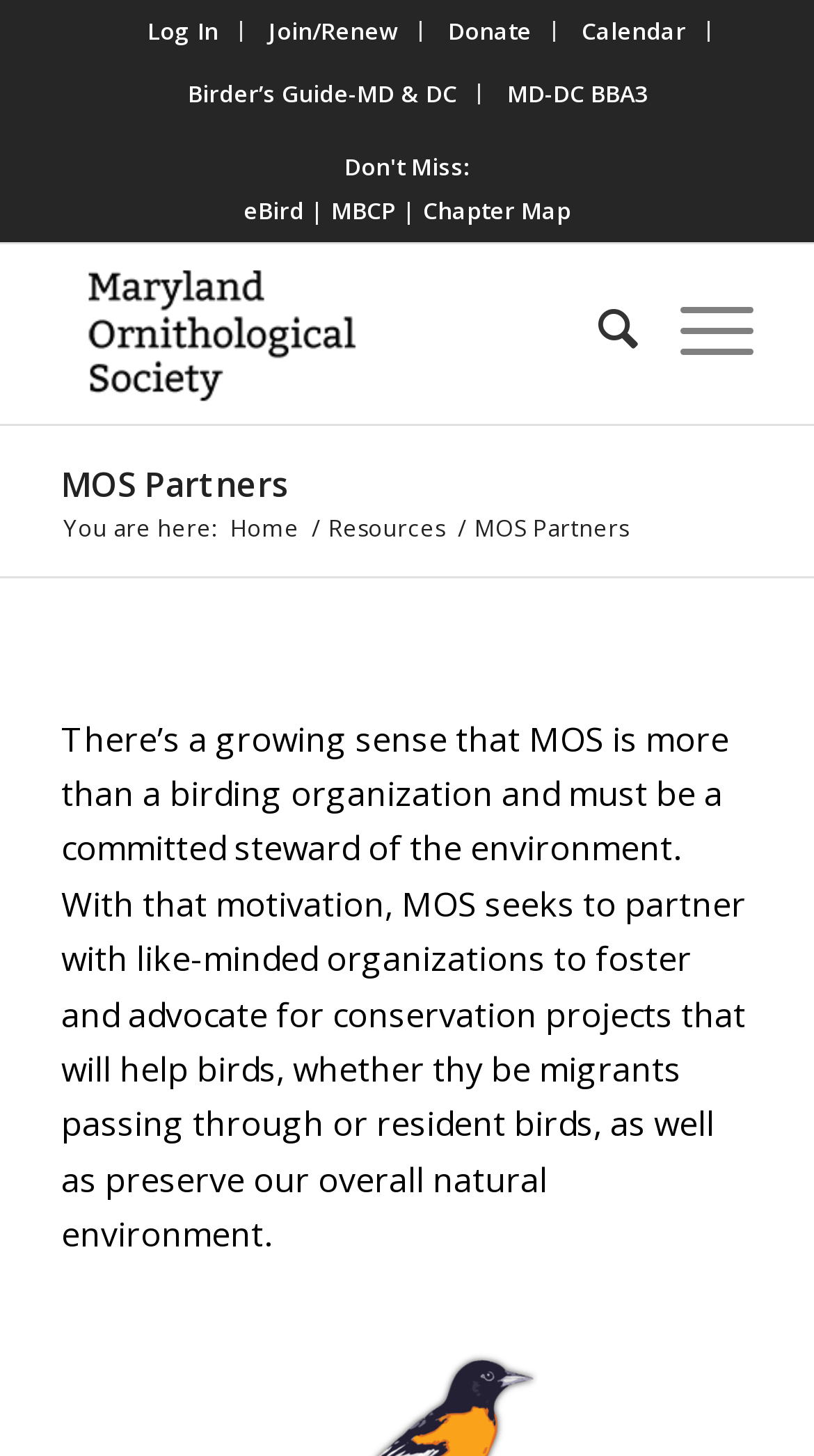Determine the bounding box coordinates for the area you should click to complete the following instruction: "Search for something".

[0.684, 0.167, 0.784, 0.282]